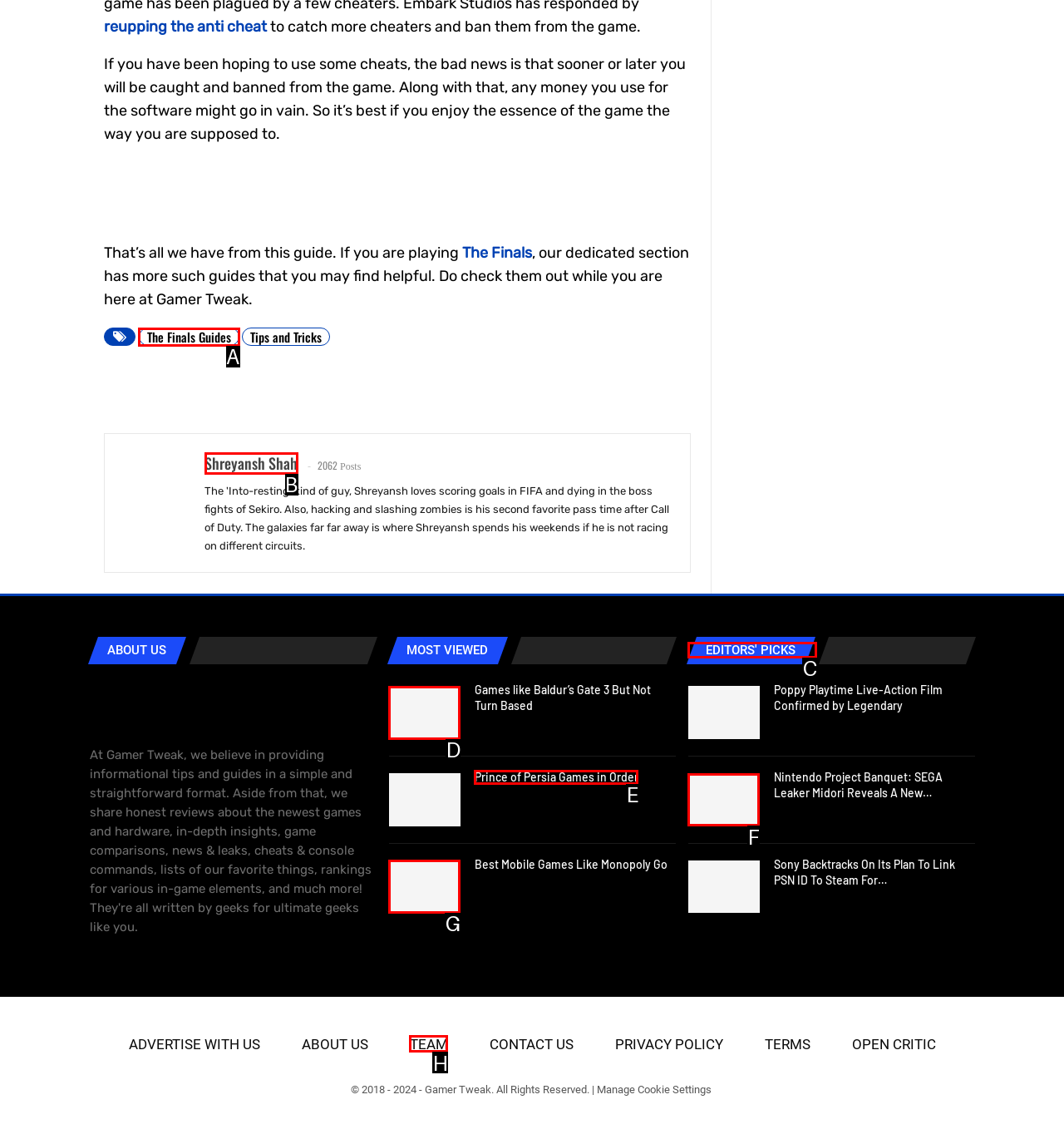Find the option you need to click to complete the following instruction: check out the guides
Answer with the corresponding letter from the choices given directly.

A